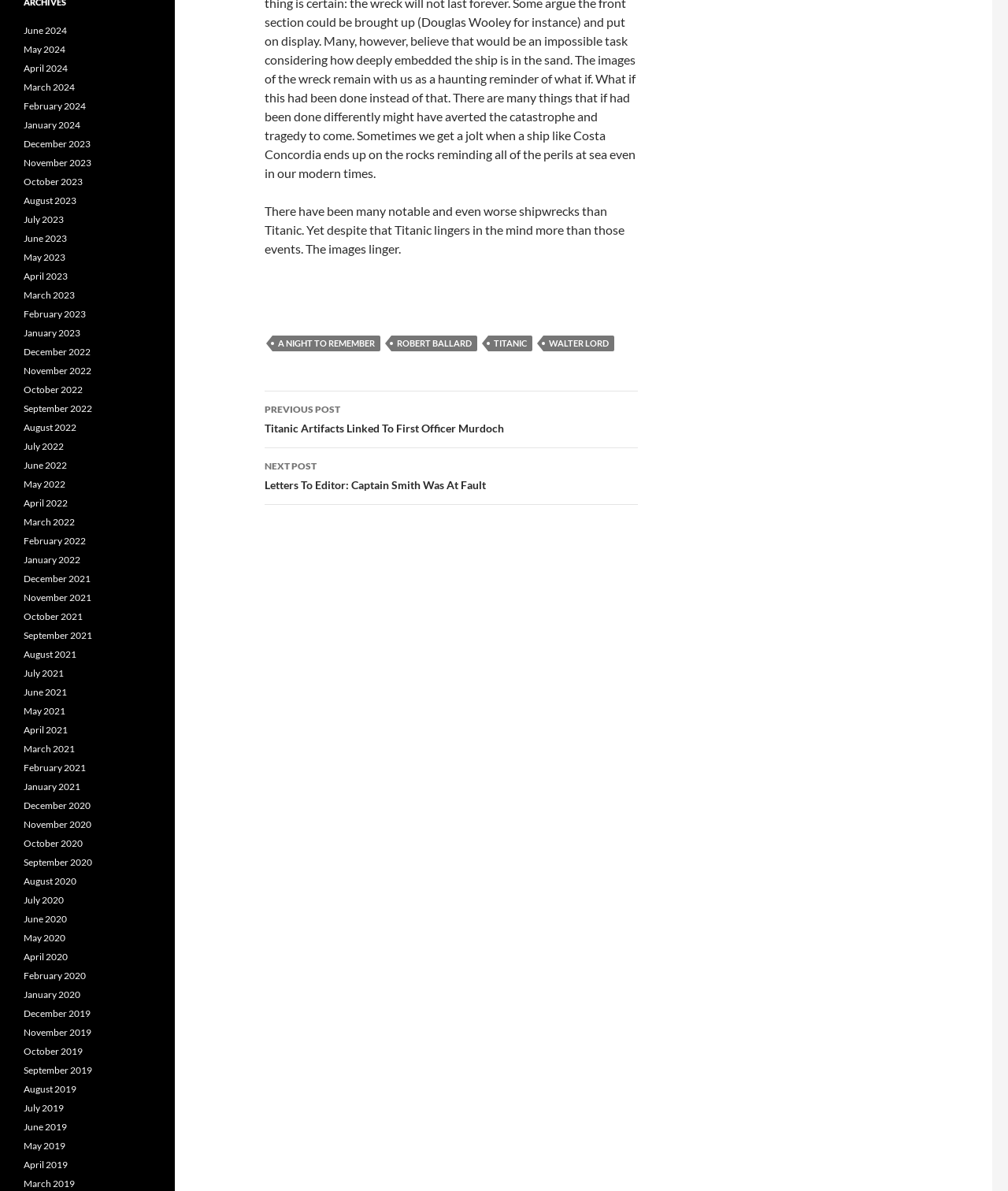What is the topic of the article?
Can you provide an in-depth and detailed response to the question?

The topic of the article can be inferred from the text 'There have been many notable and even worse shipwrecks than Titanic. Yet despite that Titanic lingers in the mind more than those events.' which suggests that the article is about the Titanic.